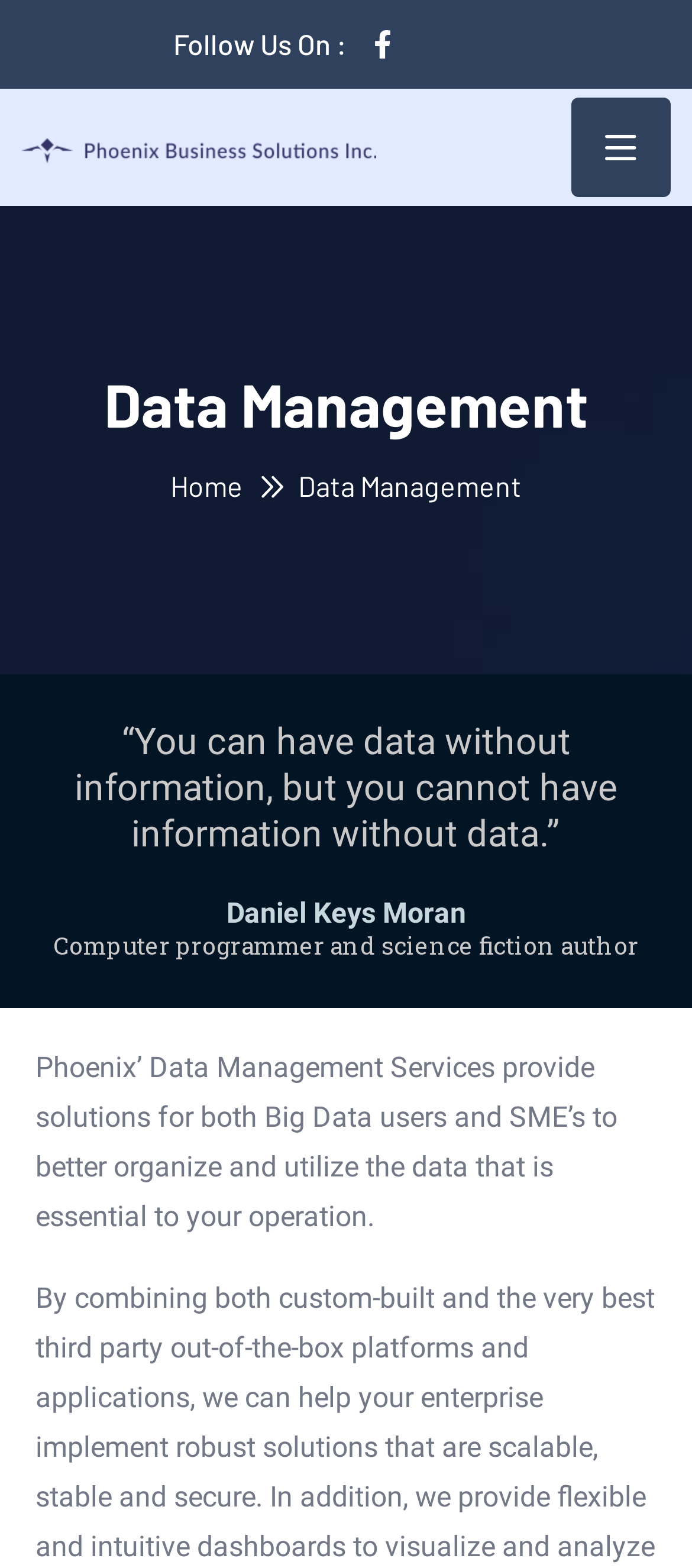Give a concise answer of one word or phrase to the question: 
Who is the author of the quote?

Daniel Keys Moran